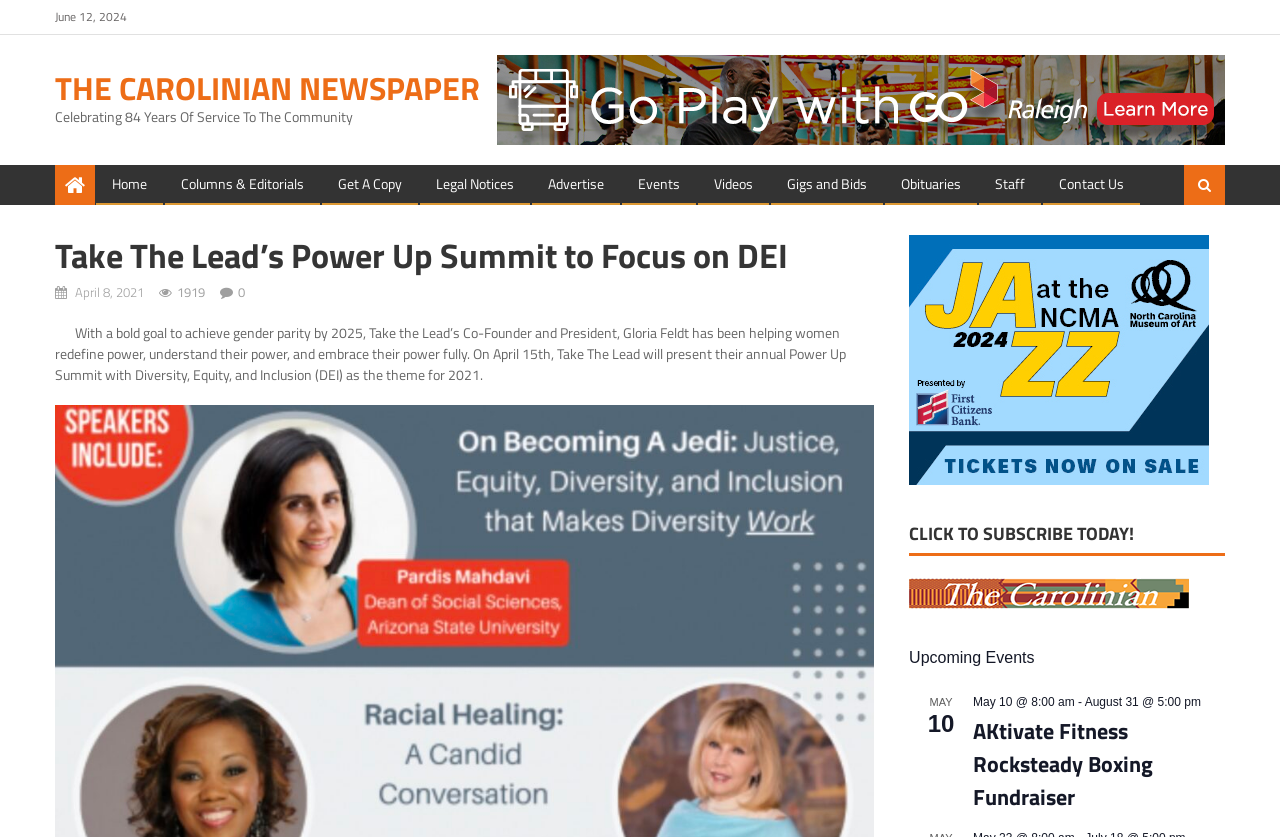Find the bounding box of the web element that fits this description: "Legal Notices".

[0.329, 0.197, 0.413, 0.243]